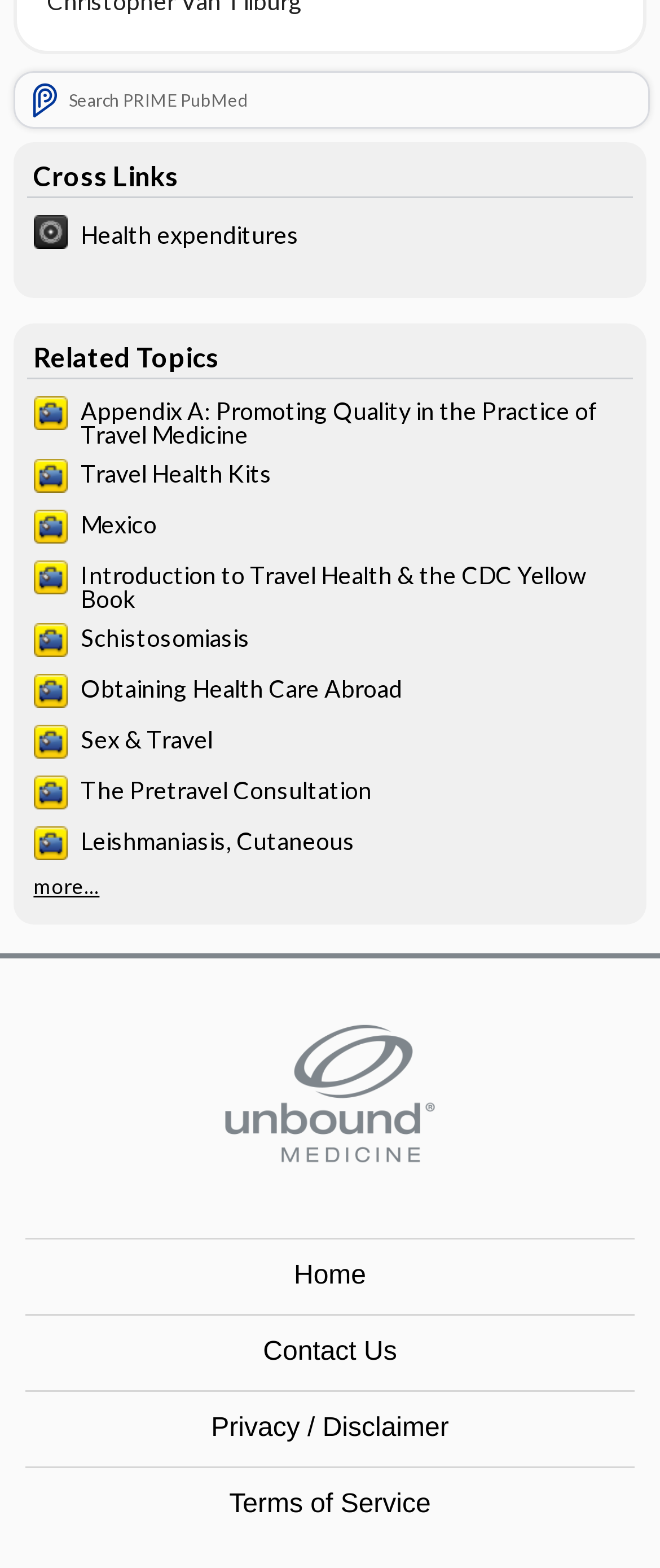Can you specify the bounding box coordinates of the area that needs to be clicked to fulfill the following instruction: "Read about Health expenditures"?

[0.123, 0.141, 0.453, 0.159]